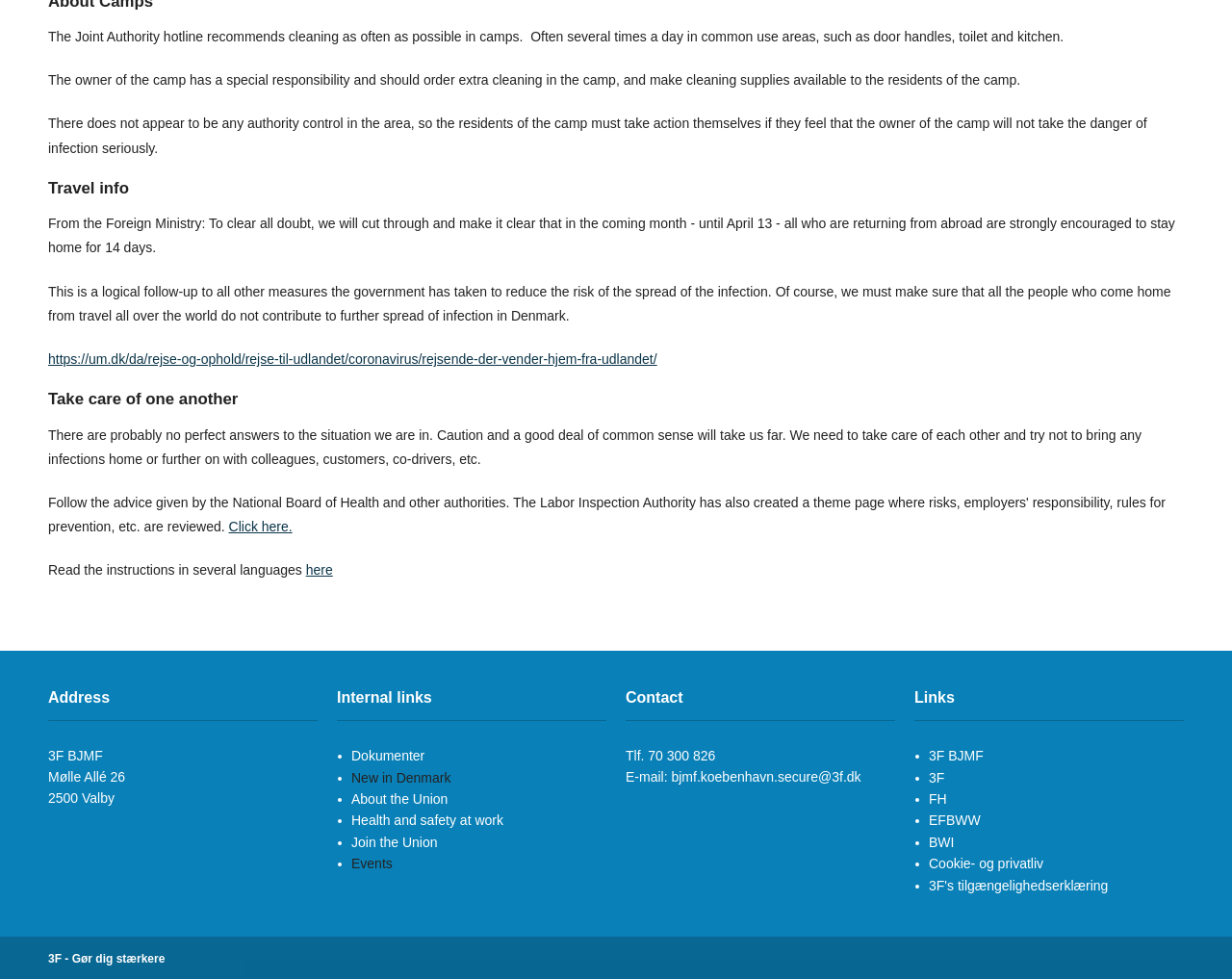Please identify the bounding box coordinates for the region that you need to click to follow this instruction: "Follow the link to get more information about coronavirus".

[0.039, 0.359, 0.533, 0.375]